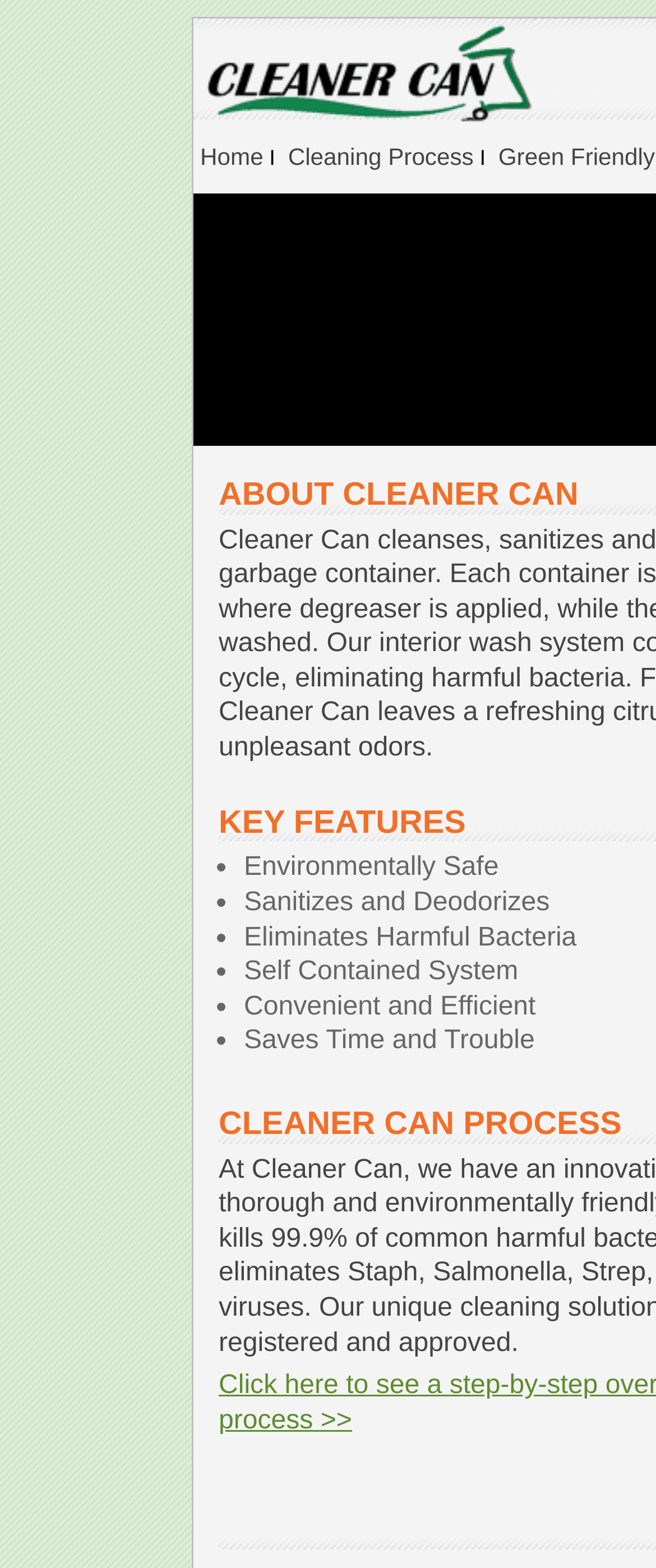Please respond to the question using a single word or phrase:
How many benefits are listed?

6 benefits